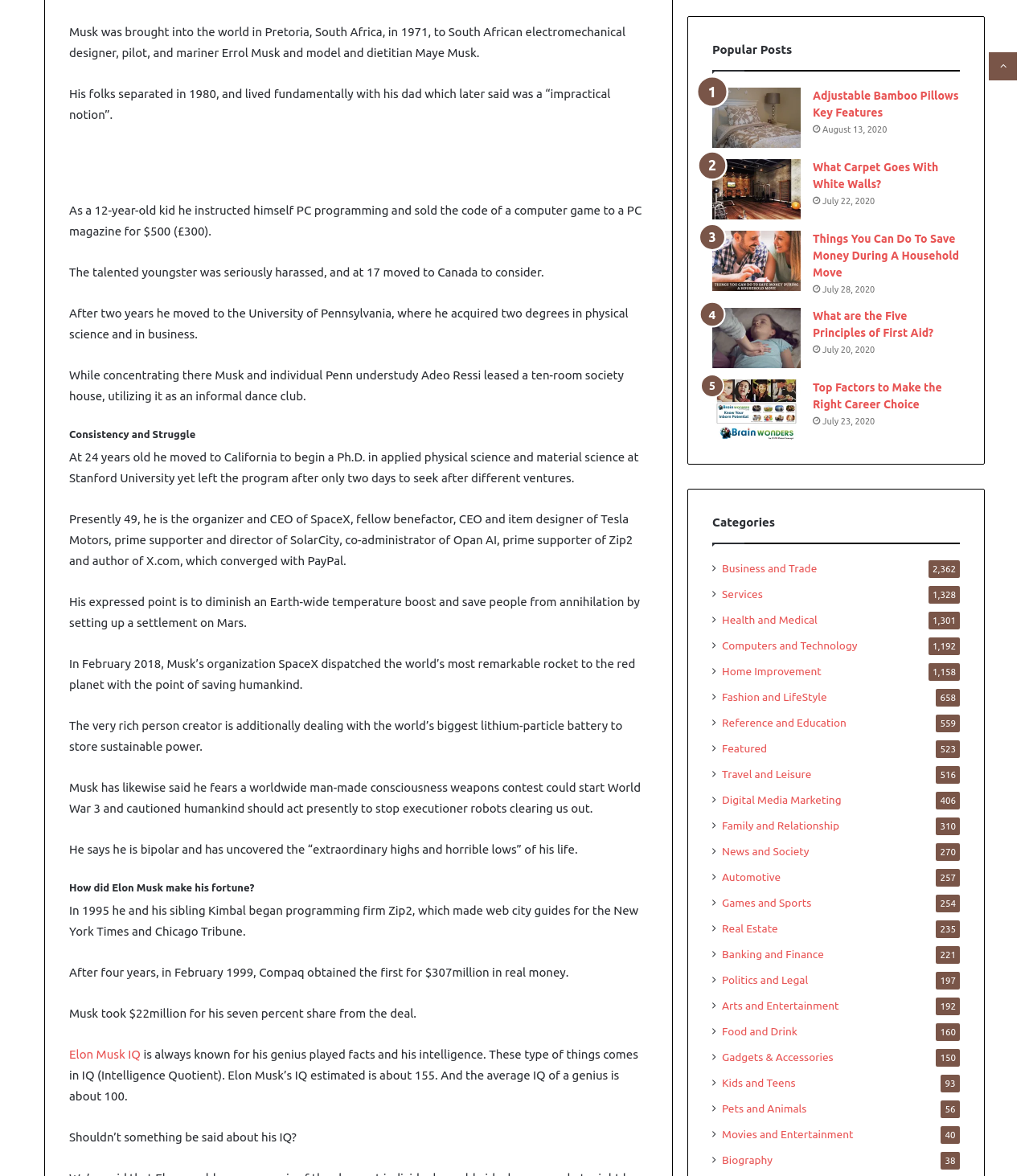Locate the bounding box coordinates of the UI element described by: "Real Estate". The bounding box coordinates should consist of four float numbers between 0 and 1, i.e., [left, top, right, bottom].

[0.702, 0.783, 0.756, 0.797]